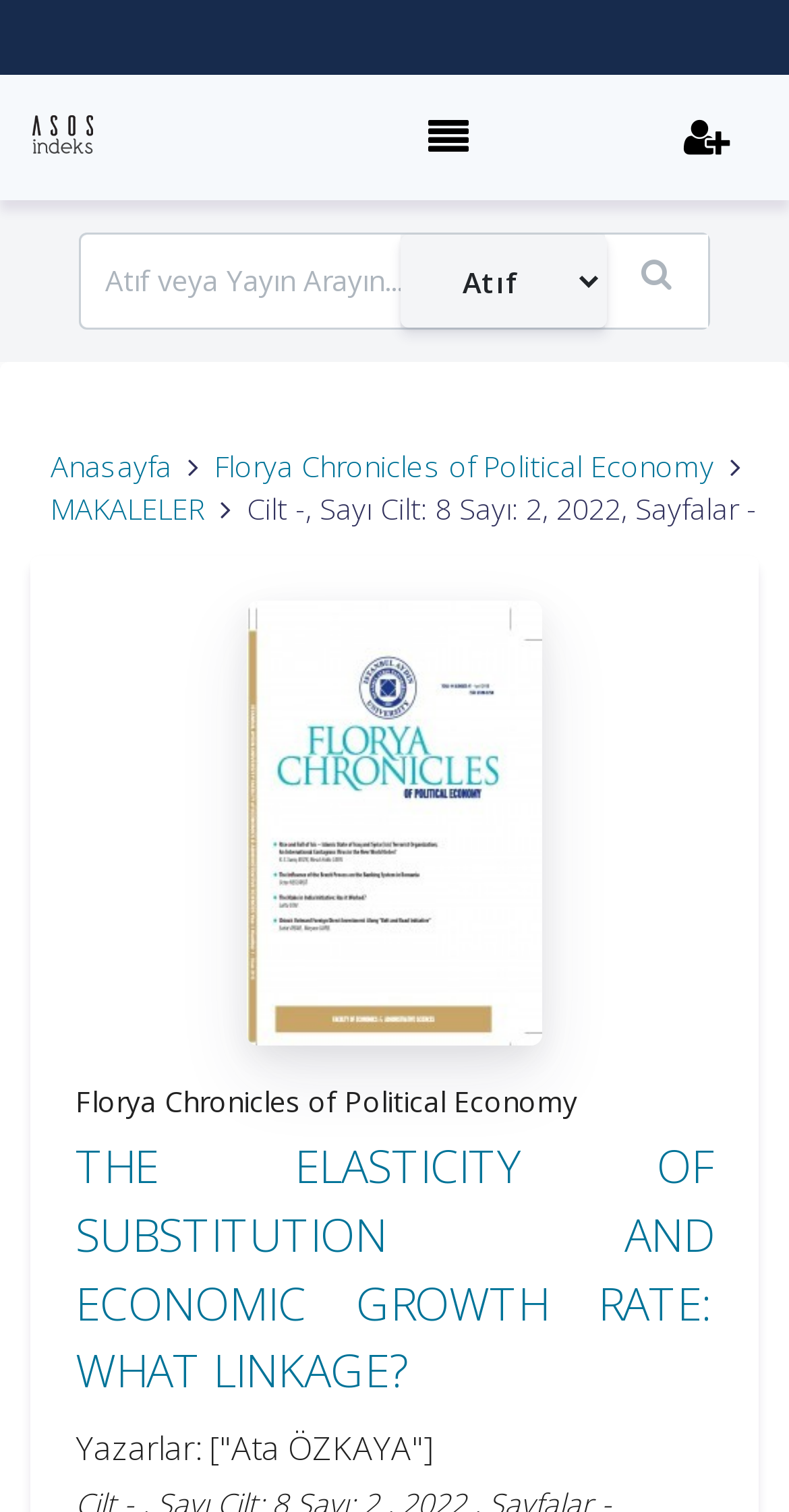Given the webpage screenshot and the description, determine the bounding box coordinates (top-left x, top-left y, bottom-right x, bottom-right y) that define the location of the UI element matching this description: Anasayfa

[0.064, 0.295, 0.218, 0.321]